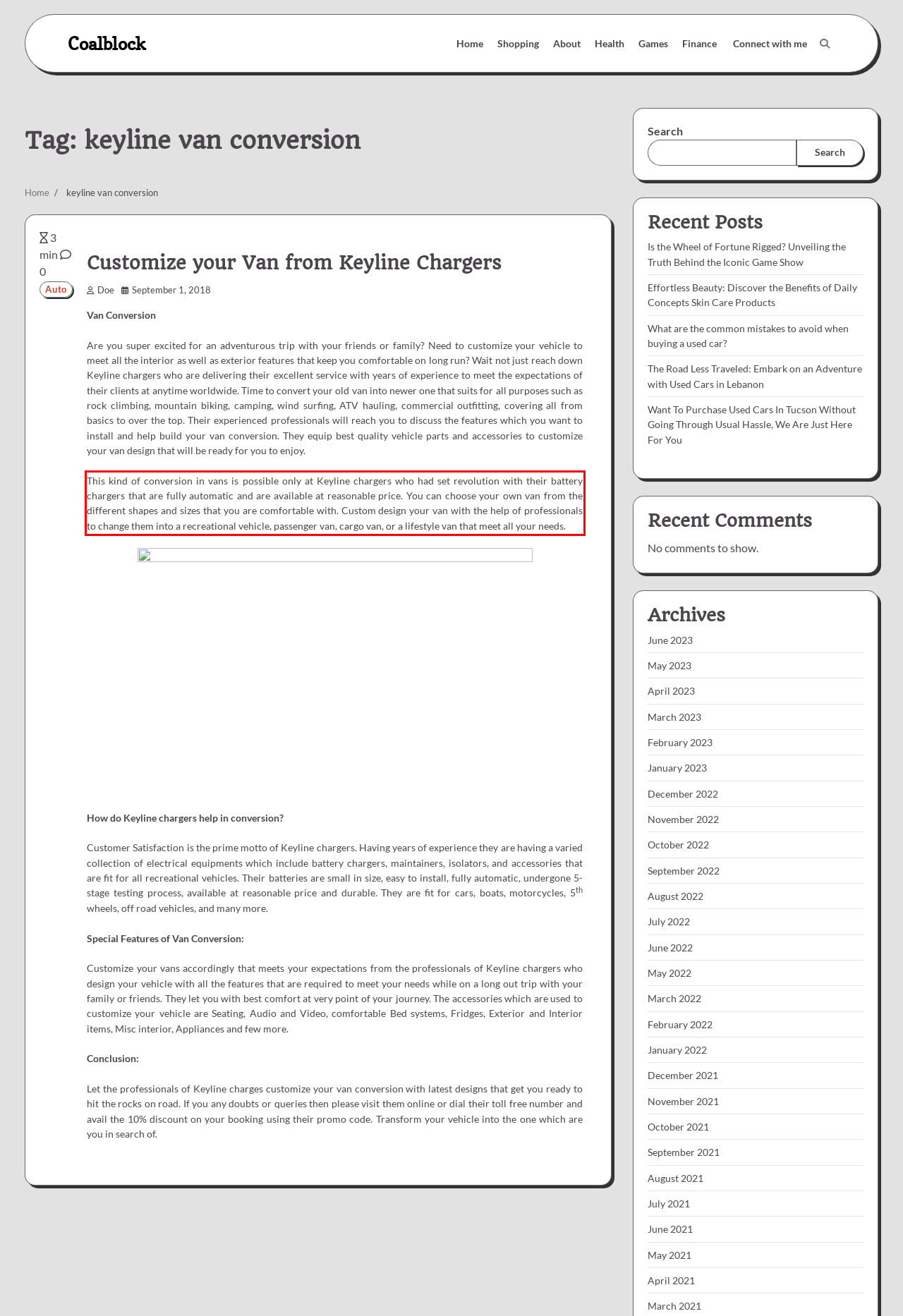There is a UI element on the webpage screenshot marked by a red bounding box. Extract and generate the text content from within this red box.

This kind of conversion in vans is possible only at Keyline chargers who had set revolution with their battery chargers that are fully automatic and are available at reasonable price. You can choose your own van from the different shapes and sizes that you are comfortable with. Custom design your van with the help of professionals to change them into a recreational vehicle, passenger van, cargo van, or a lifestyle van that meet all your needs.